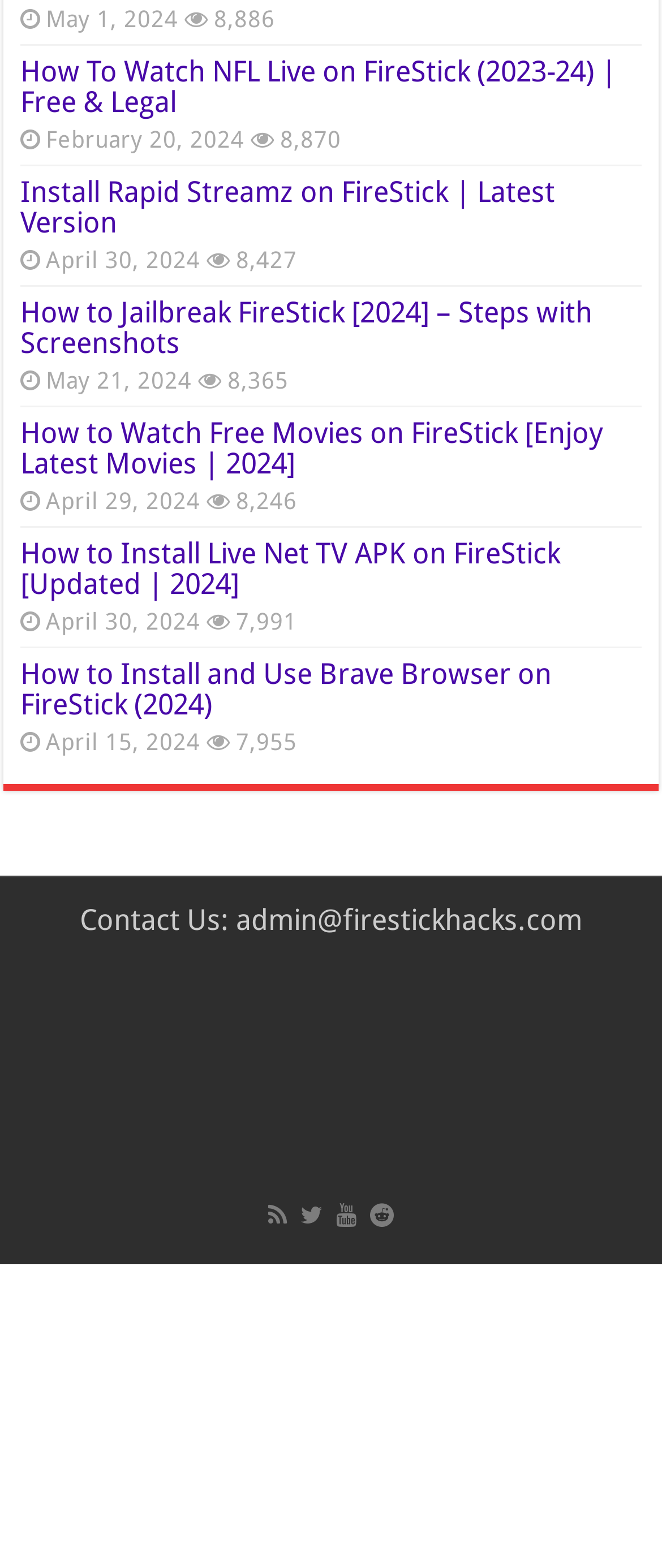Please identify the bounding box coordinates of the clickable element to fulfill the following instruction: "Click on 'Install Rapid Streamz on FireStick | Latest Version'". The coordinates should be four float numbers between 0 and 1, i.e., [left, top, right, bottom].

[0.031, 0.111, 0.838, 0.152]